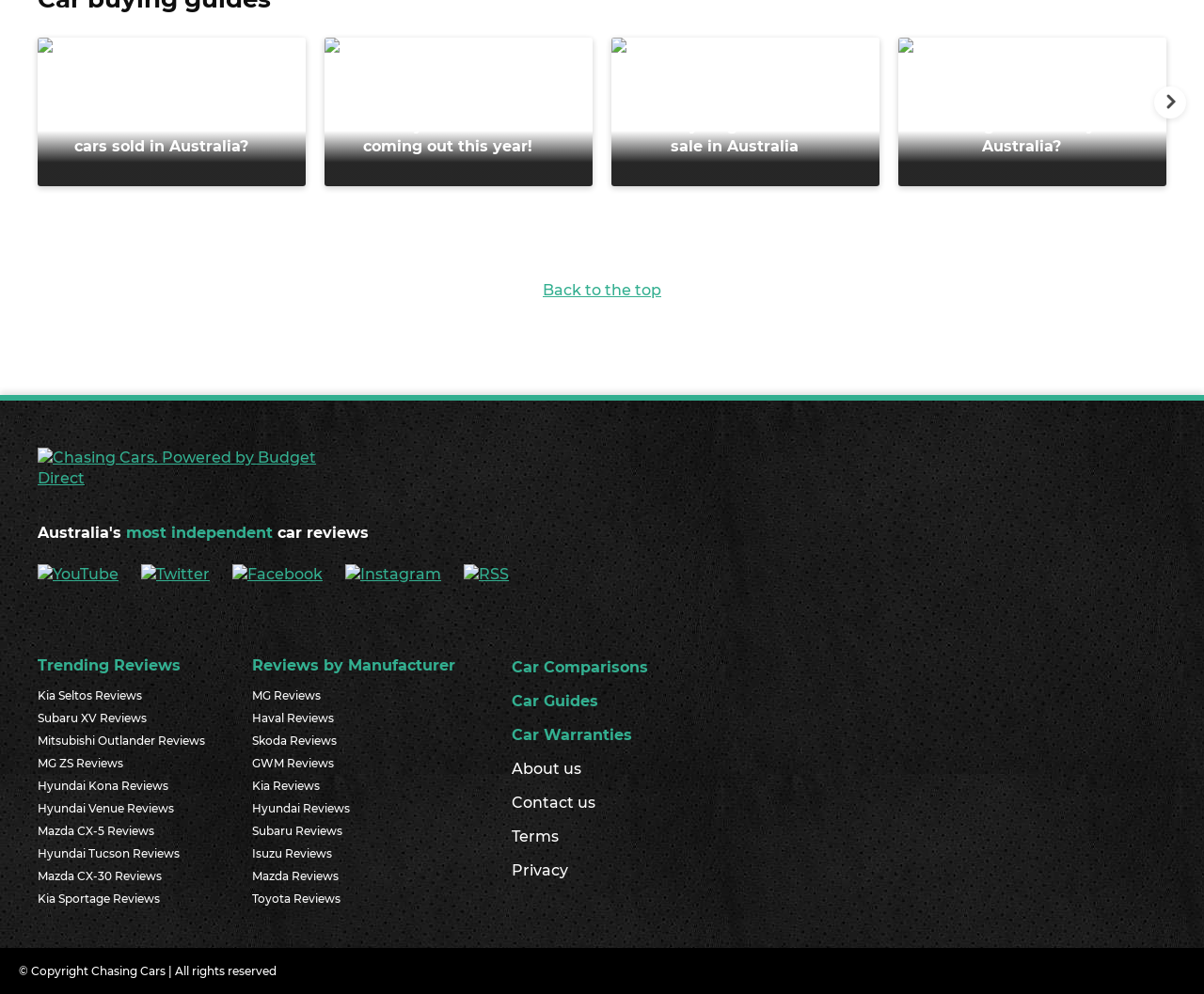Based on the image, please elaborate on the answer to the following question:
What is the position of the 'Back to the top' link?

The 'Back to the top' link has a y-coordinate of 0.282, which is roughly in the middle of the webpage, indicating that it is positioned in the middle section of the webpage.